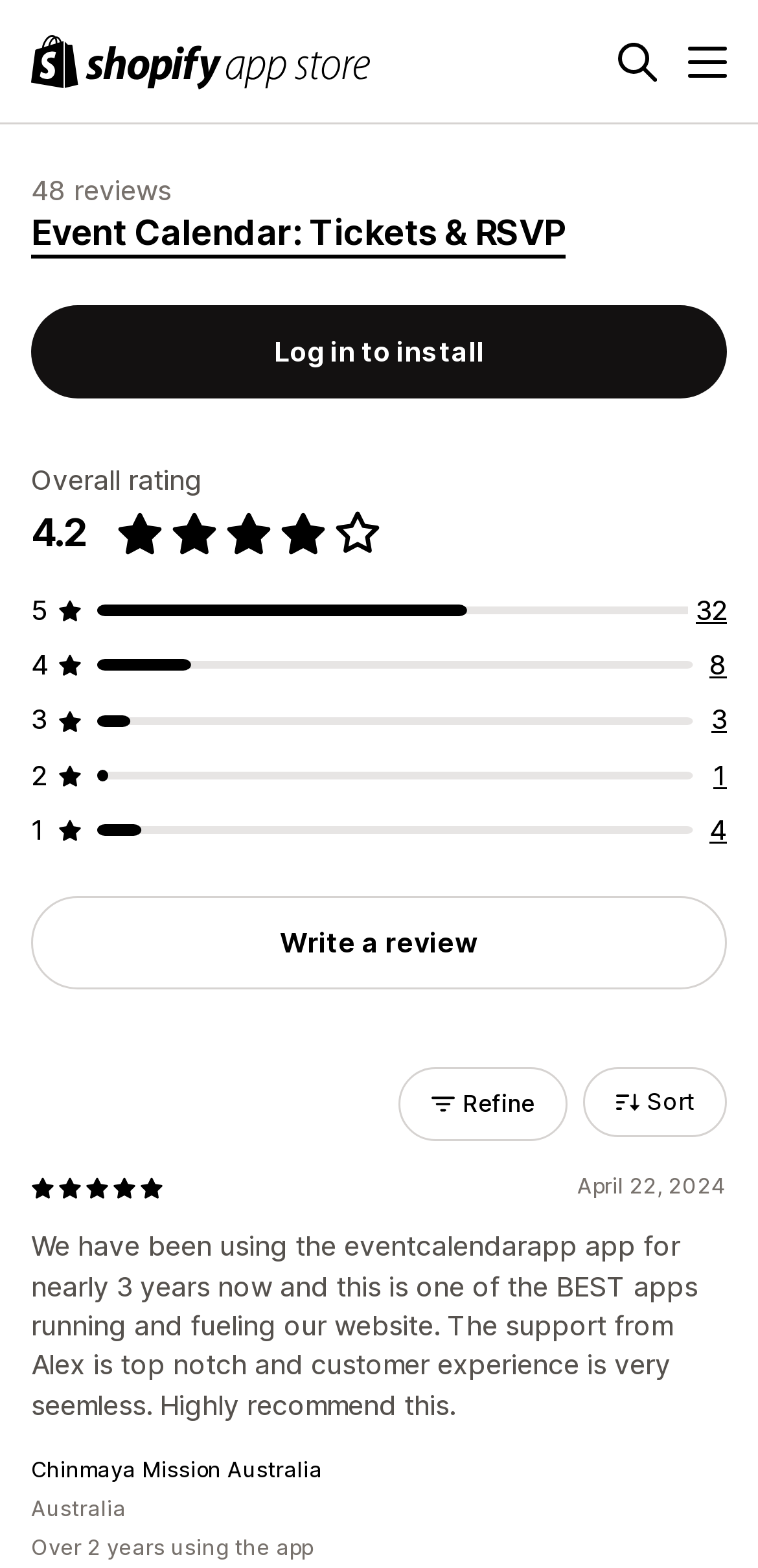Provide the bounding box coordinates of the HTML element this sentence describes: "aria-label="Shopify App Store logo"". The bounding box coordinates consist of four float numbers between 0 and 1, i.e., [left, top, right, bottom].

[0.041, 0.022, 0.49, 0.056]